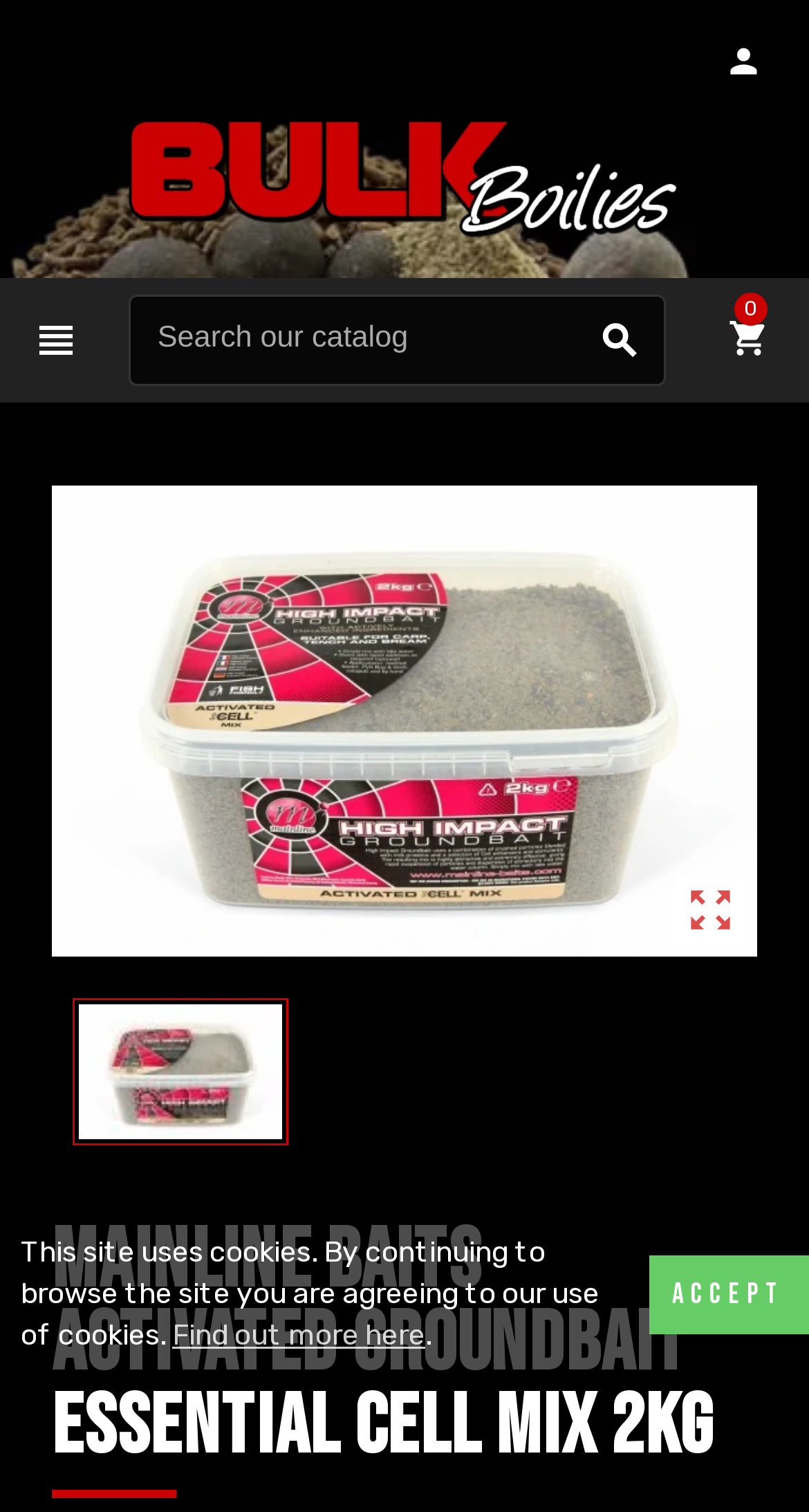Summarize the webpage with intricate details.

The webpage appears to be a product page for Mainline Baits Activated Groundbait Essential Cell Mix 2kg. At the top, there is a header section with a logo of Johnson Ross Tackle on the left, a search bar in the middle, and a few icons on the right, including a shopping cart and a link to the website's main page. 

Below the header, there is a section that displays a list of options, likely related to the product. Each option has an image and a link to the product page. 

On the right side of the page, there is a section with a heading that reads "MAINLINE BAITS ACTIVATED GROUNDBAIT ESSENTIAL CELL MIX 2KG" in a large font. 

At the bottom of the page, there is a notice about the website's use of cookies, with a link to find out more information and an "ACCEPT" button to agree to the terms.